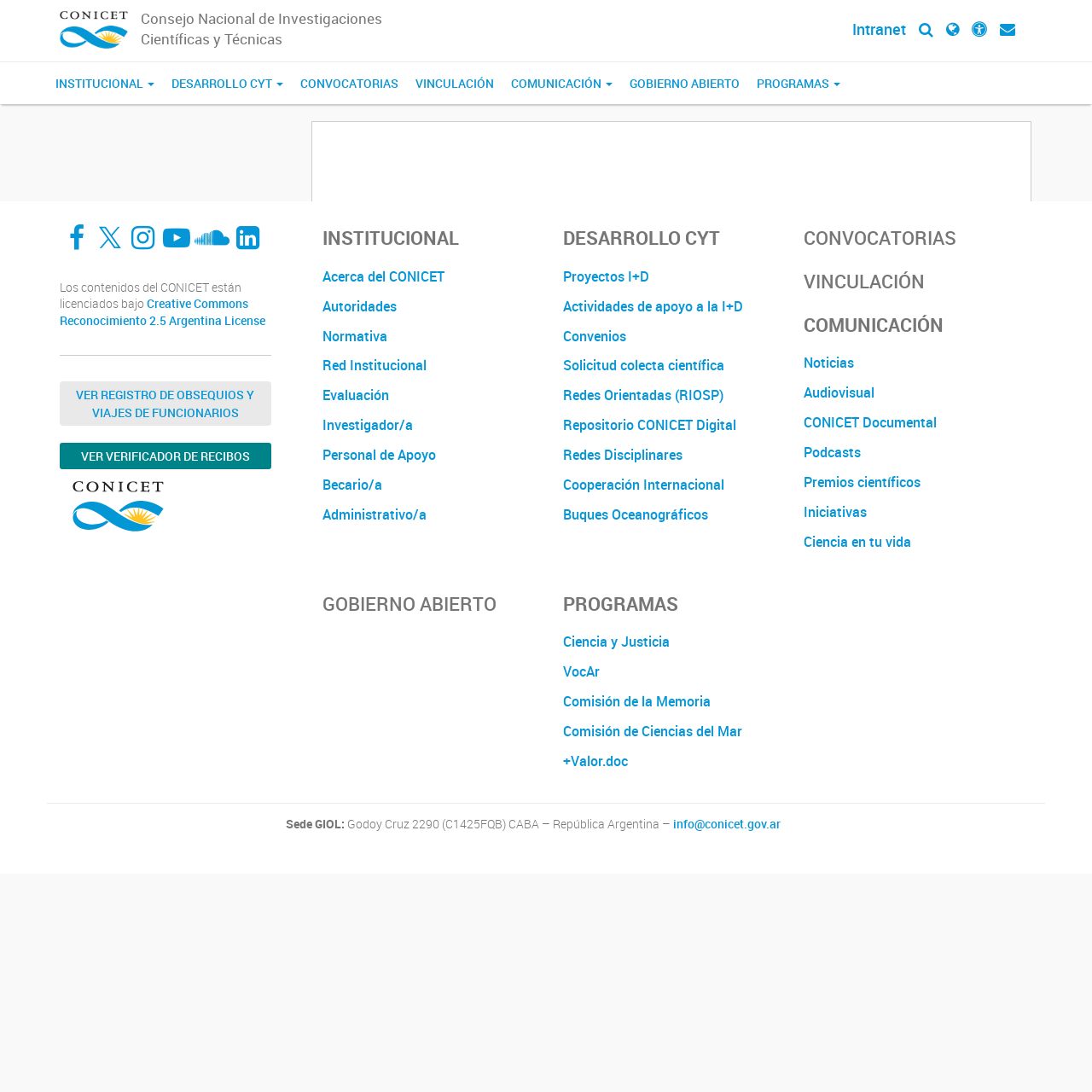Answer the following inquiry with a single word or phrase:
What is the 'Red Institucional' link related to?

Institutional Network